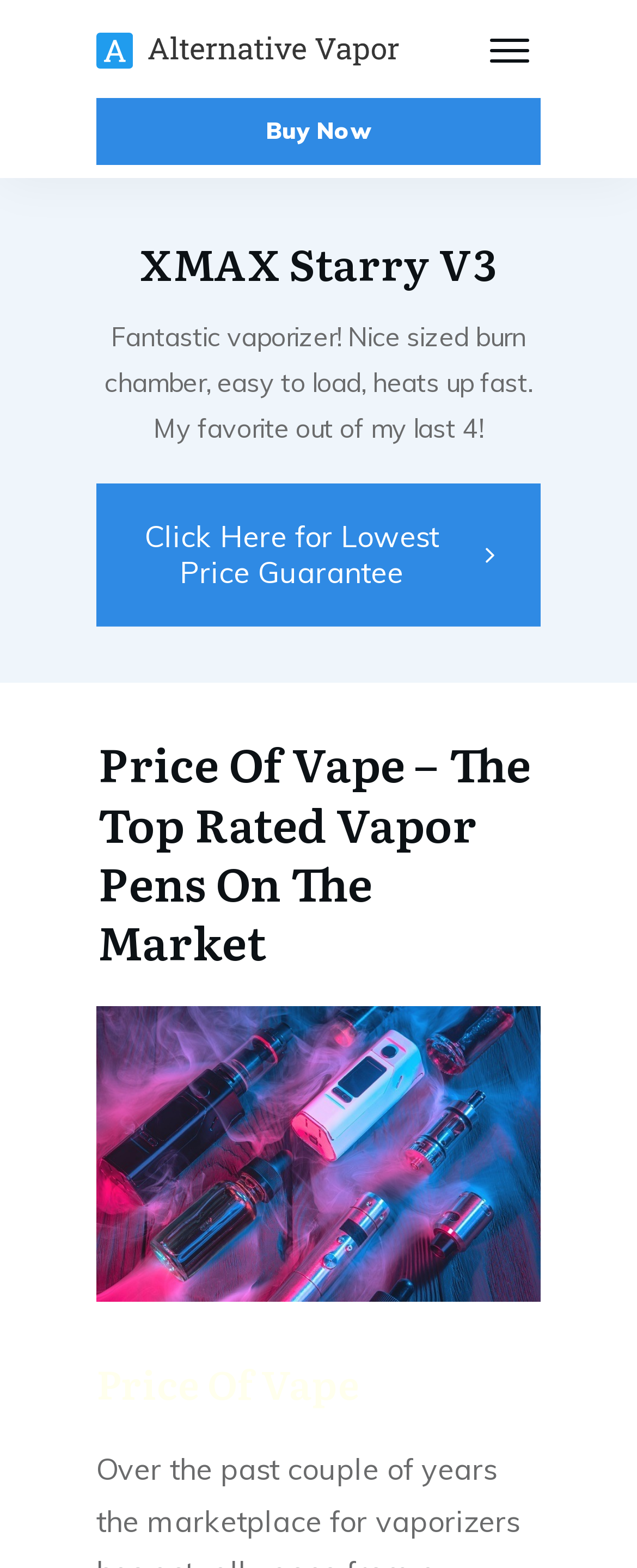What is the sentiment of the review?
Provide a detailed and well-explained answer to the question.

I found the answer by looking at the StaticText element with the text 'Fantastic vaporizer! Nice sized burn chamber, easy to load, heats up fast. My favorite out of my last 4!' which is located at [0.164, 0.205, 0.836, 0.284]. The text of the review is positive and enthusiastic, indicating that the reviewer likes the product.